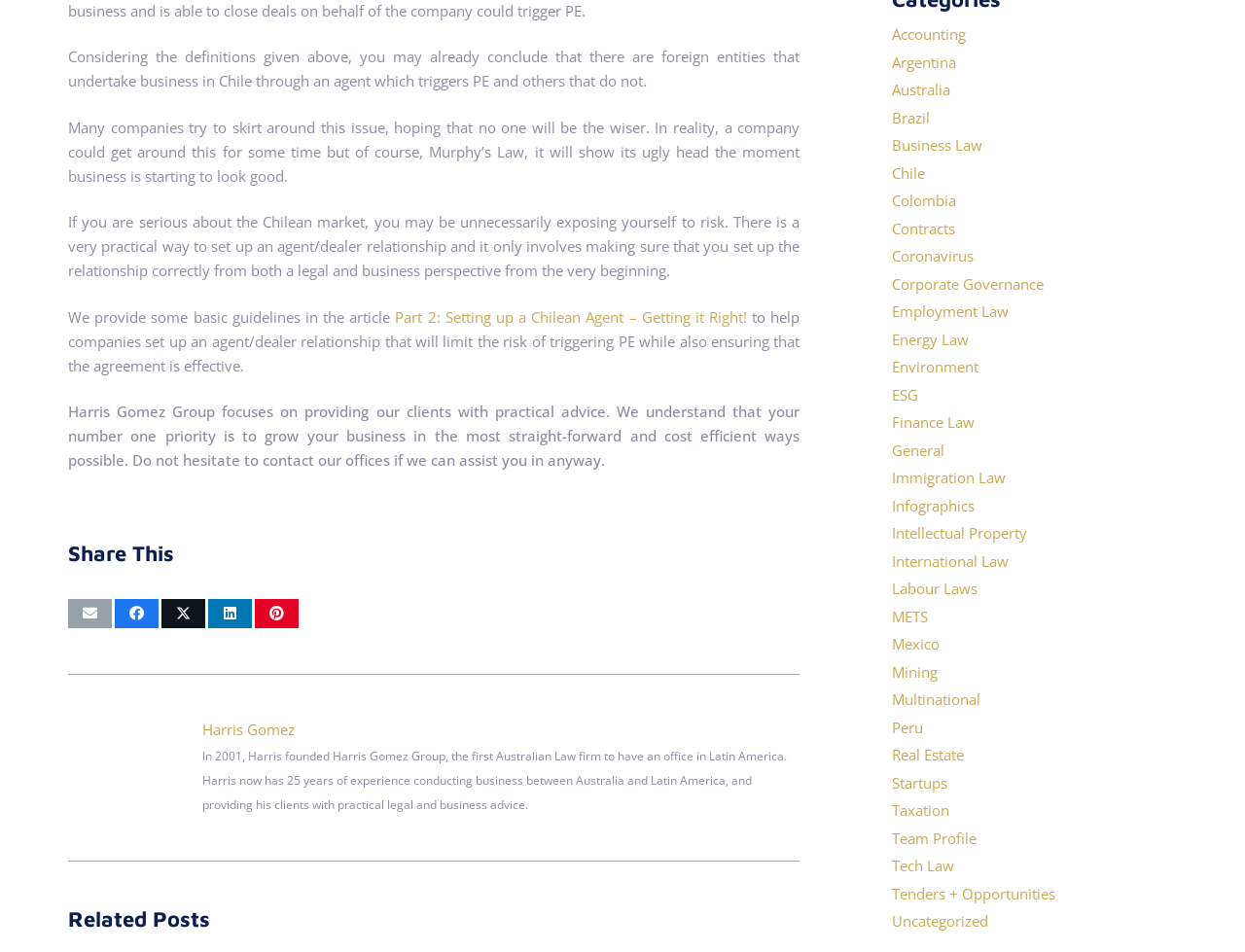What is the location of the Harris Gomez Group office?
Provide an in-depth and detailed explanation in response to the question.

The location of the Harris Gomez Group office is in Latin America, as stated in the static text element 'In 2001, Harris founded Harris Gomez Group, the first Australian Law firm to have an office in Latin America'.